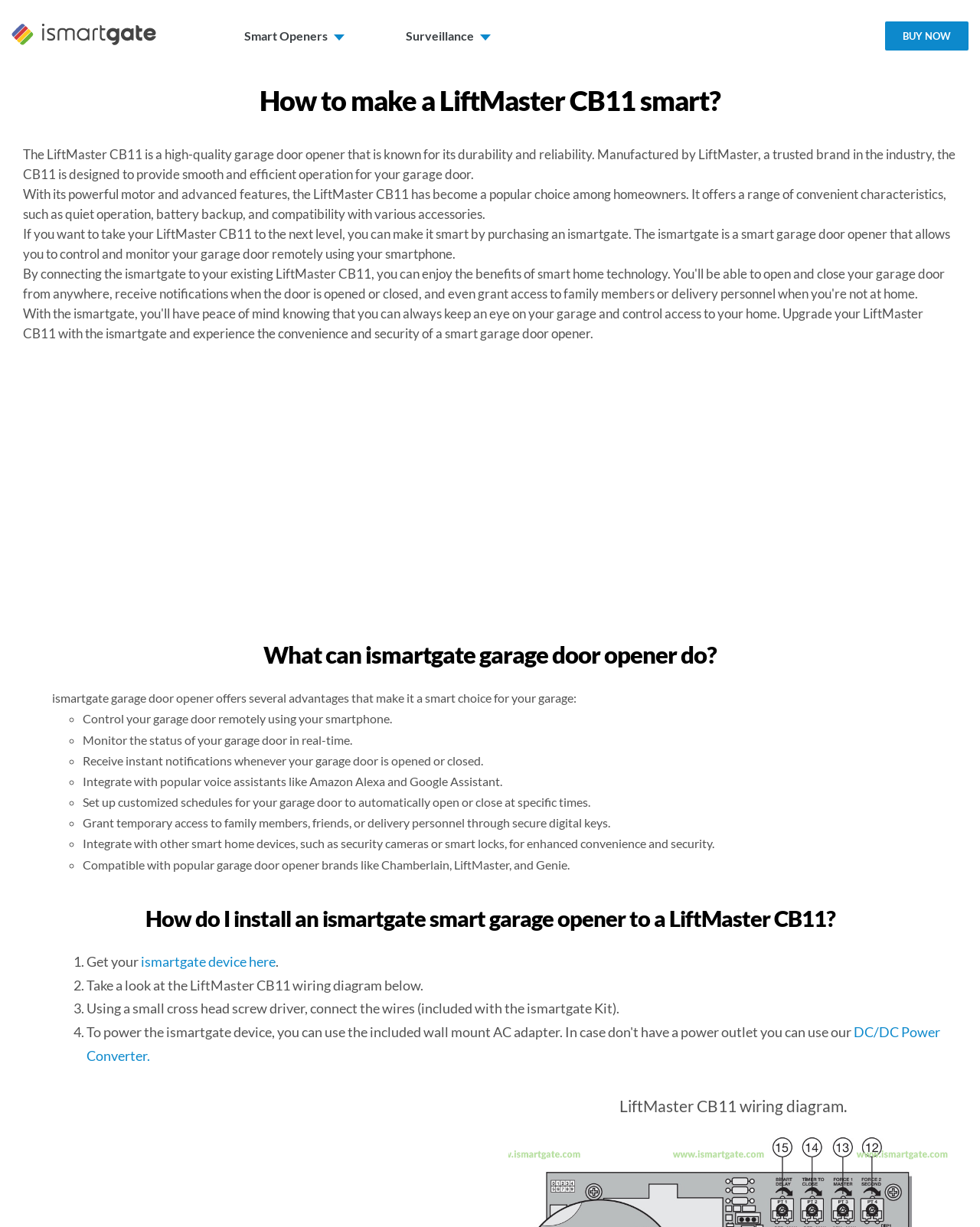Find the bounding box coordinates of the element to click in order to complete this instruction: "View the 'How to make a LiftMaster CB11 smart?' section". The bounding box coordinates must be four float numbers between 0 and 1, denoted as [left, top, right, bottom].

[0.023, 0.069, 0.977, 0.096]